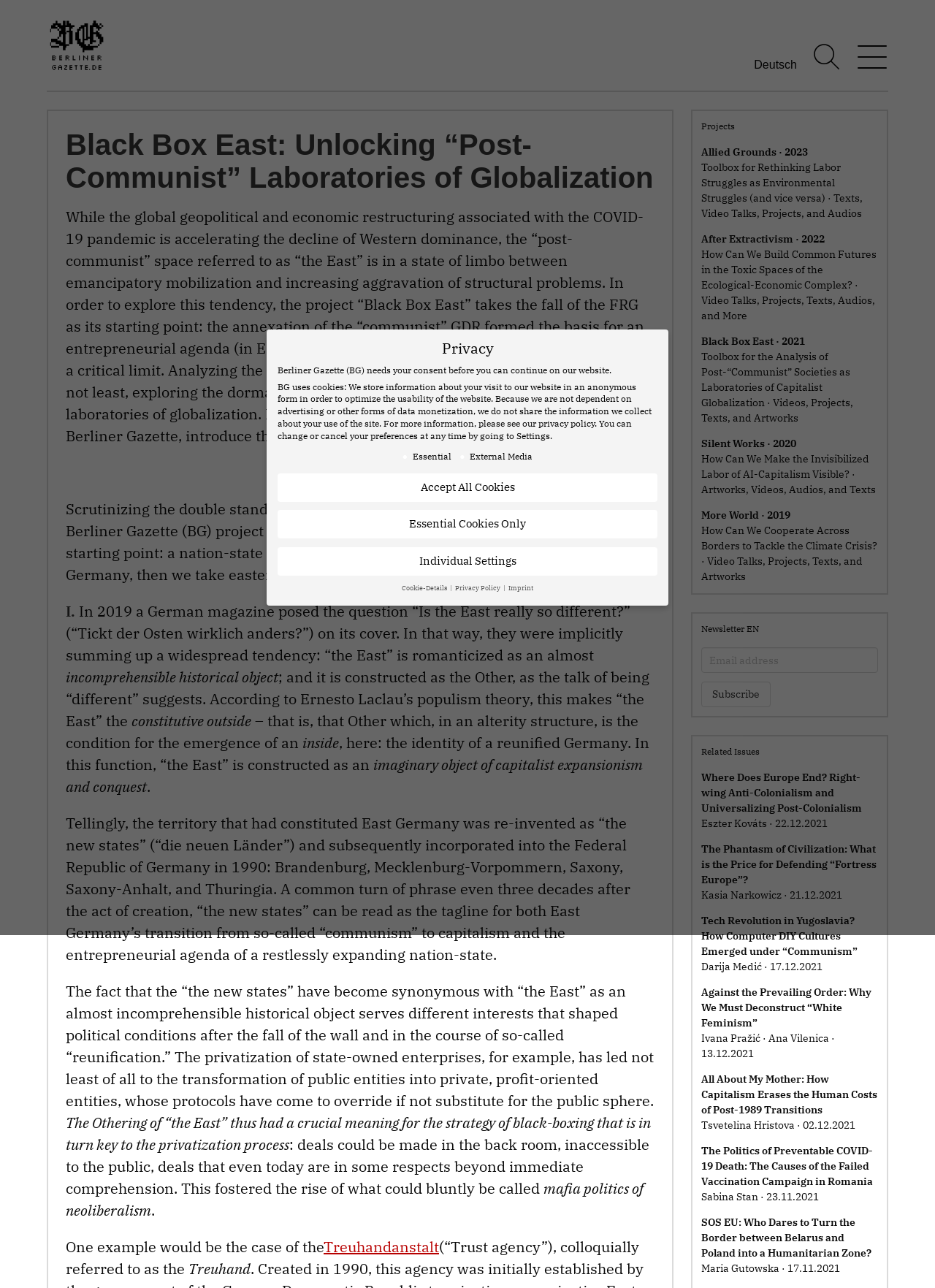What is the function of the 'search' button?
Look at the image and construct a detailed response to the question.

I found this answer by looking at the button element with the text 'search'. The button is likely used for searching the website or its content.